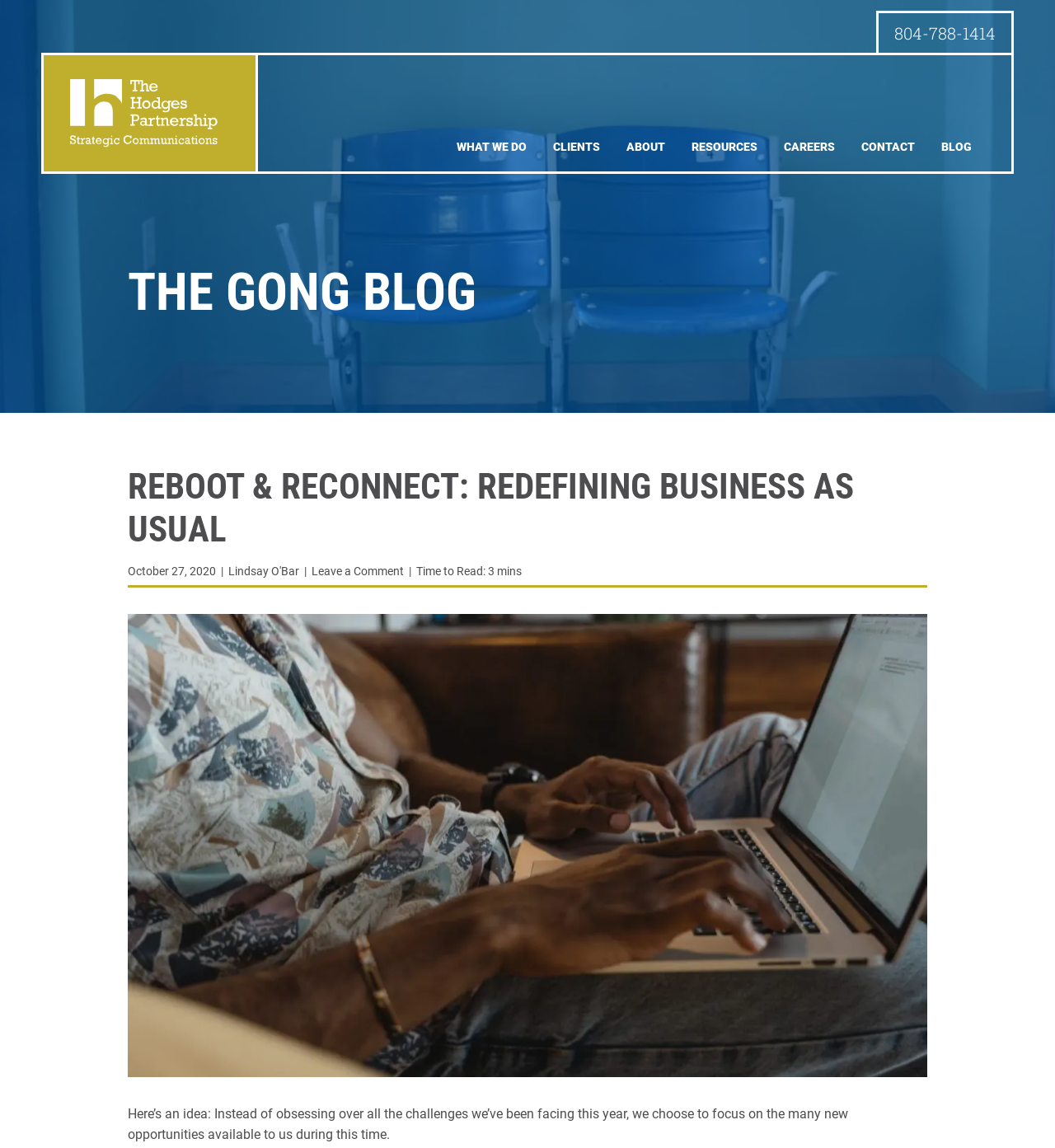Identify the coordinates of the bounding box for the element that must be clicked to accomplish the instruction: "Contact us".

None